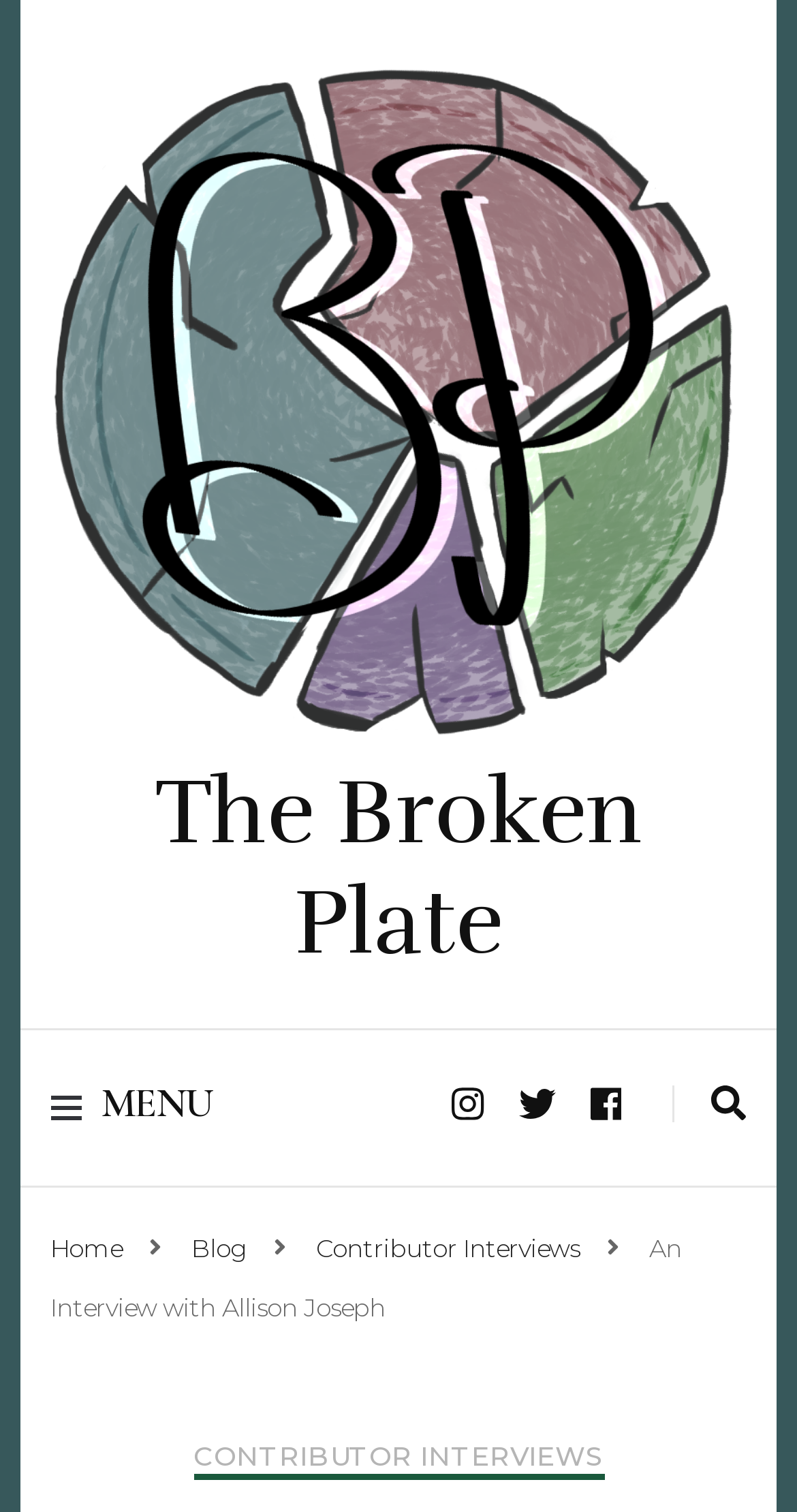Respond to the question below with a concise word or phrase:
What is the type of content on the webpage?

Interview